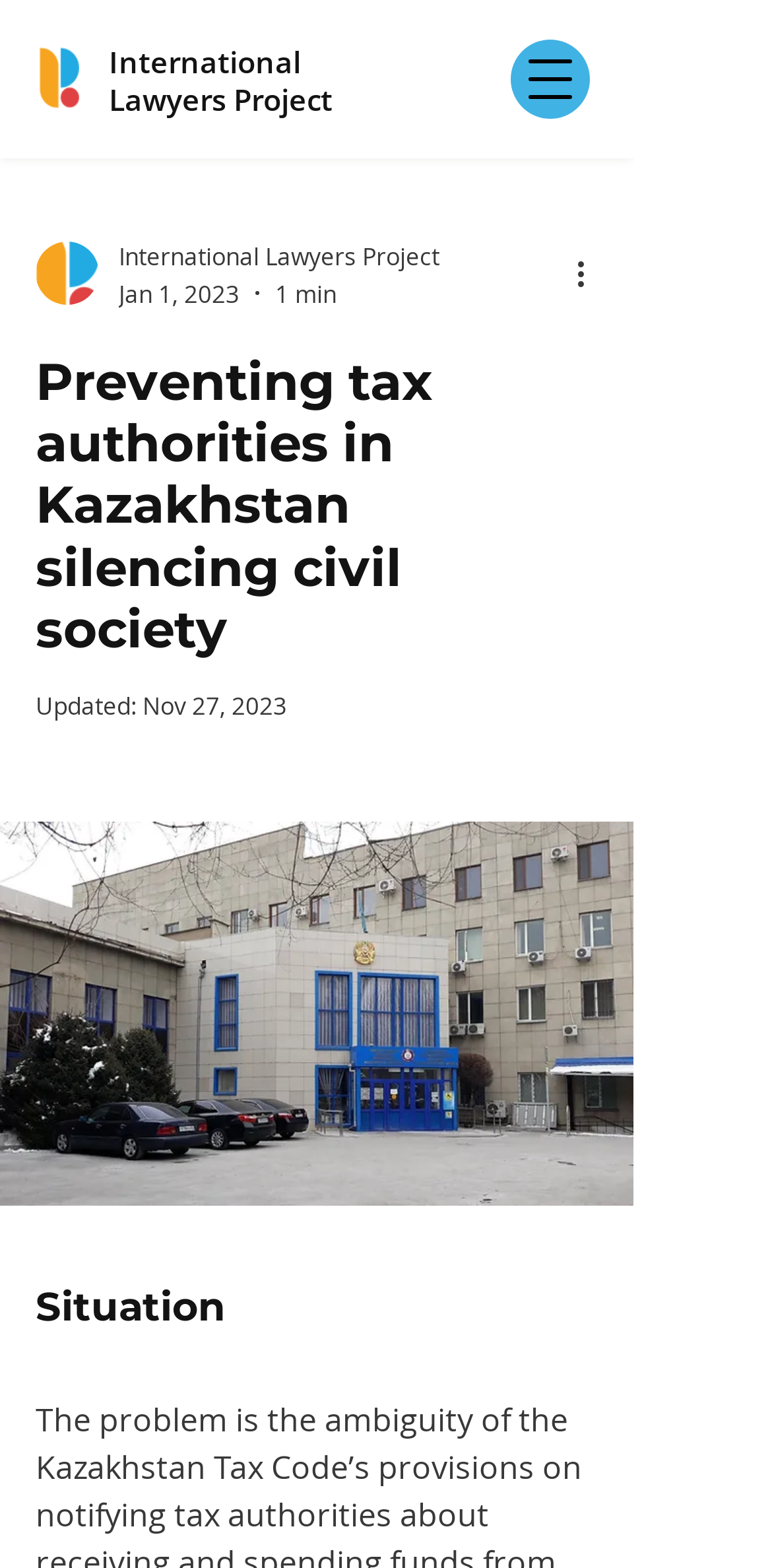Locate the bounding box of the UI element with the following description: "aria-label="More actions"".

[0.738, 0.159, 0.8, 0.189]